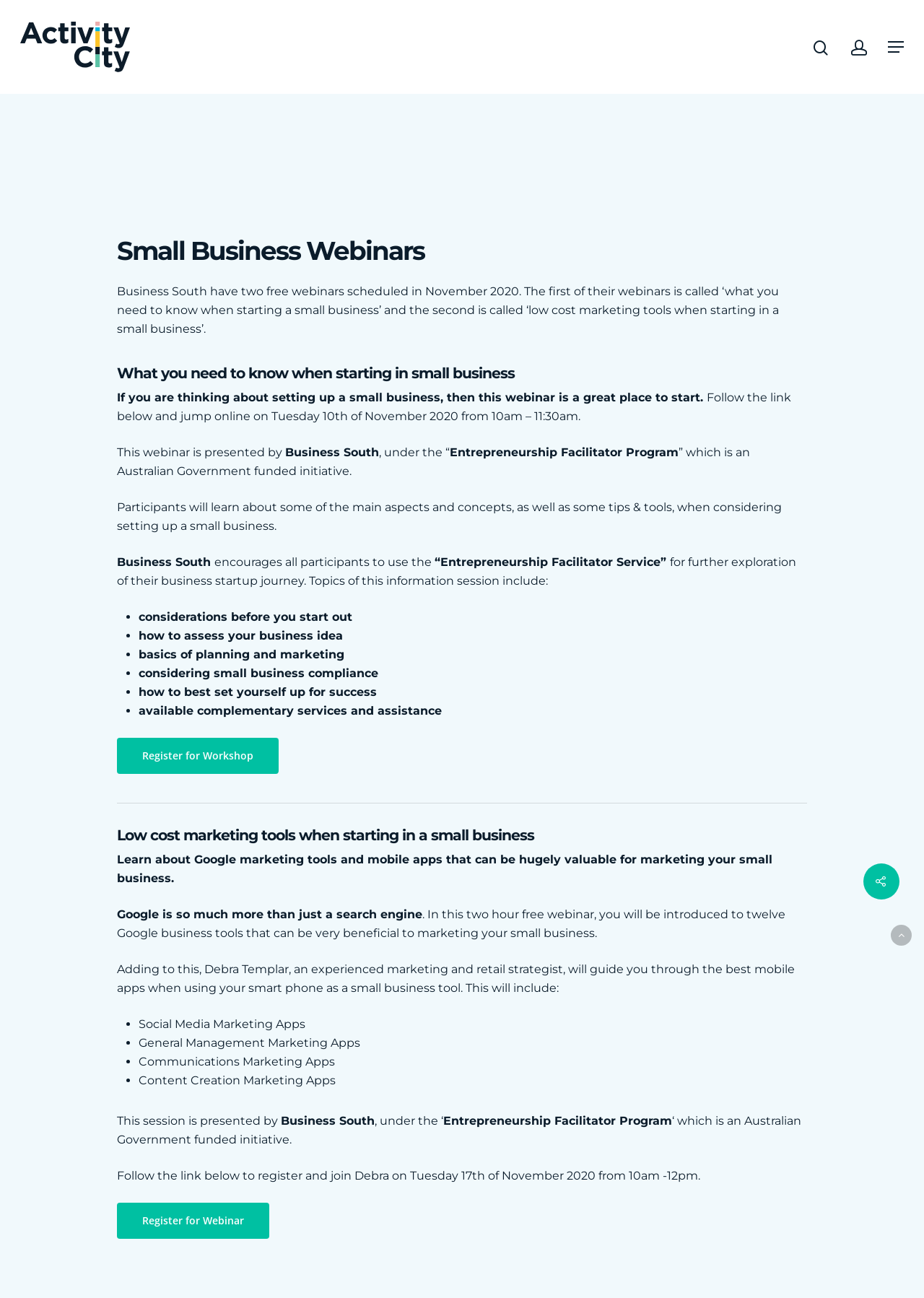Please identify the bounding box coordinates of the clickable element to fulfill the following instruction: "Search for something". The coordinates should be four float numbers between 0 and 1, i.e., [left, top, right, bottom].

[0.135, 0.085, 0.865, 0.132]